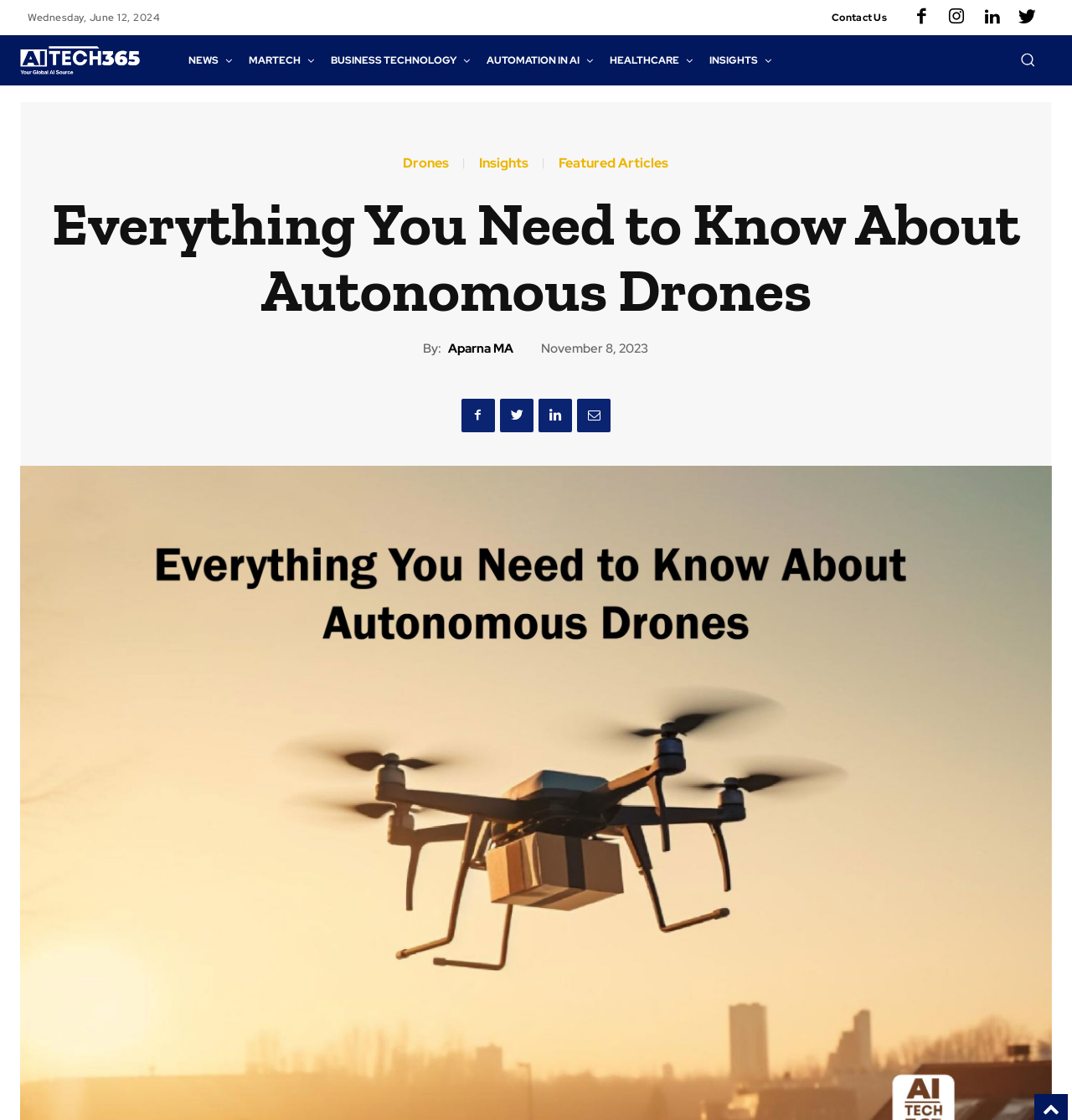Please determine the main heading text of this webpage.

Everything You Need to Know About Autonomous Drones